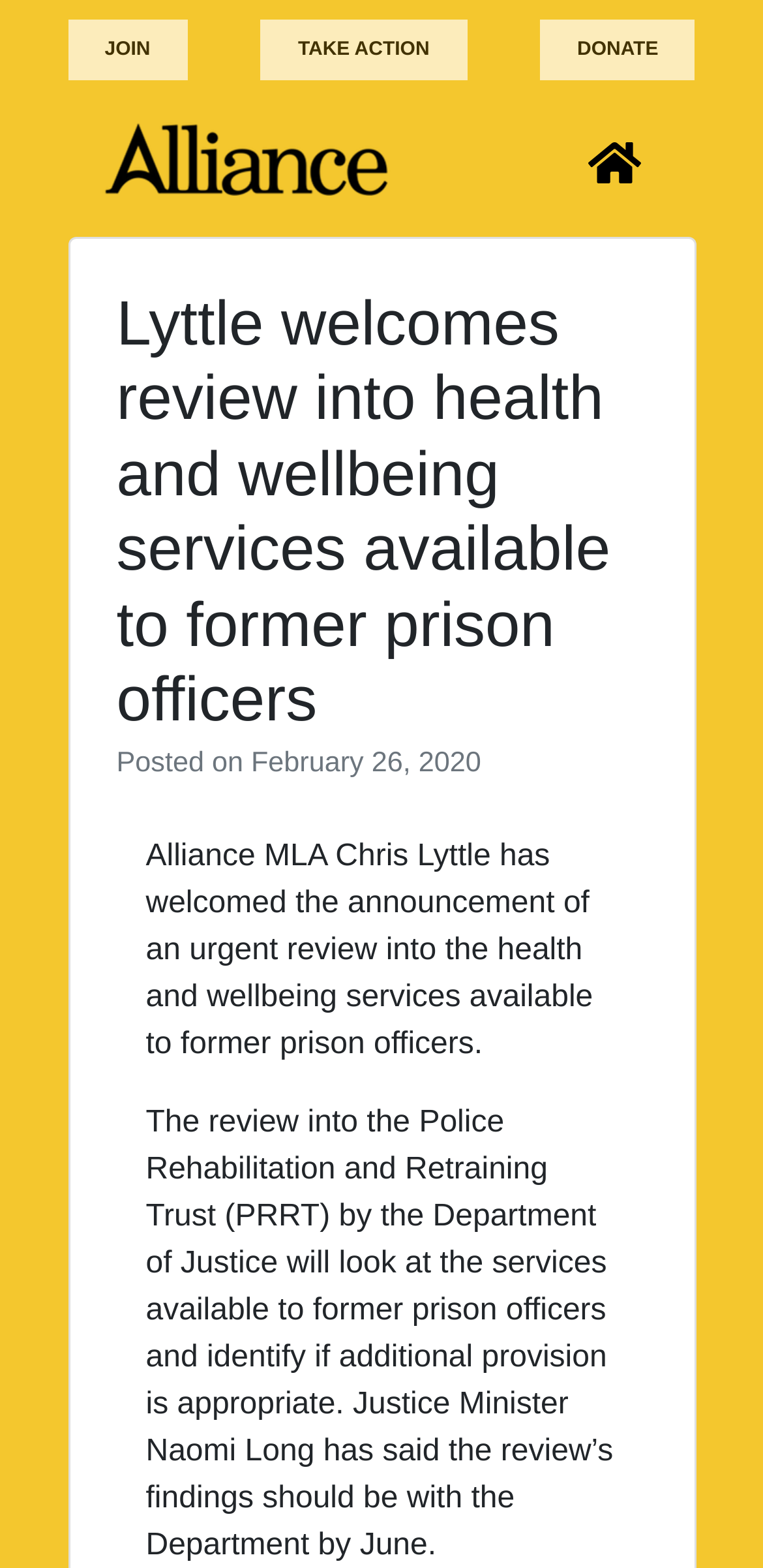Give an extensive and precise description of the webpage.

The webpage appears to be a news article or blog post. At the top, there are three links: "JOIN", "TAKE ACTION", and "DONATE", which are positioned horizontally and take up about half of the screen width. Below these links, there is a logo or image, accompanied by a link with no text.

To the right of the logo, there is a button labeled "Toggle navigation" which, when expanded, controls the primary menu. This button is positioned near the top-right corner of the screen.

The main content of the webpage is a news article or blog post. The title of the article is "Lyttle welcomes review into health and wellbeing services available to former prison officers". Below the title, there is a heading that indicates the article was posted on February 26, 2020.

The article itself is divided into two paragraphs. The first paragraph explains that Alliance MLA Chris Lyttle has welcomed the announcement of an urgent review into the health and wellbeing services available to former prison officers. The second paragraph provides more details about the review, stating that it will look at the services available to former prison officers and identify if additional provision is appropriate, with the findings expected to be with the Department by June.